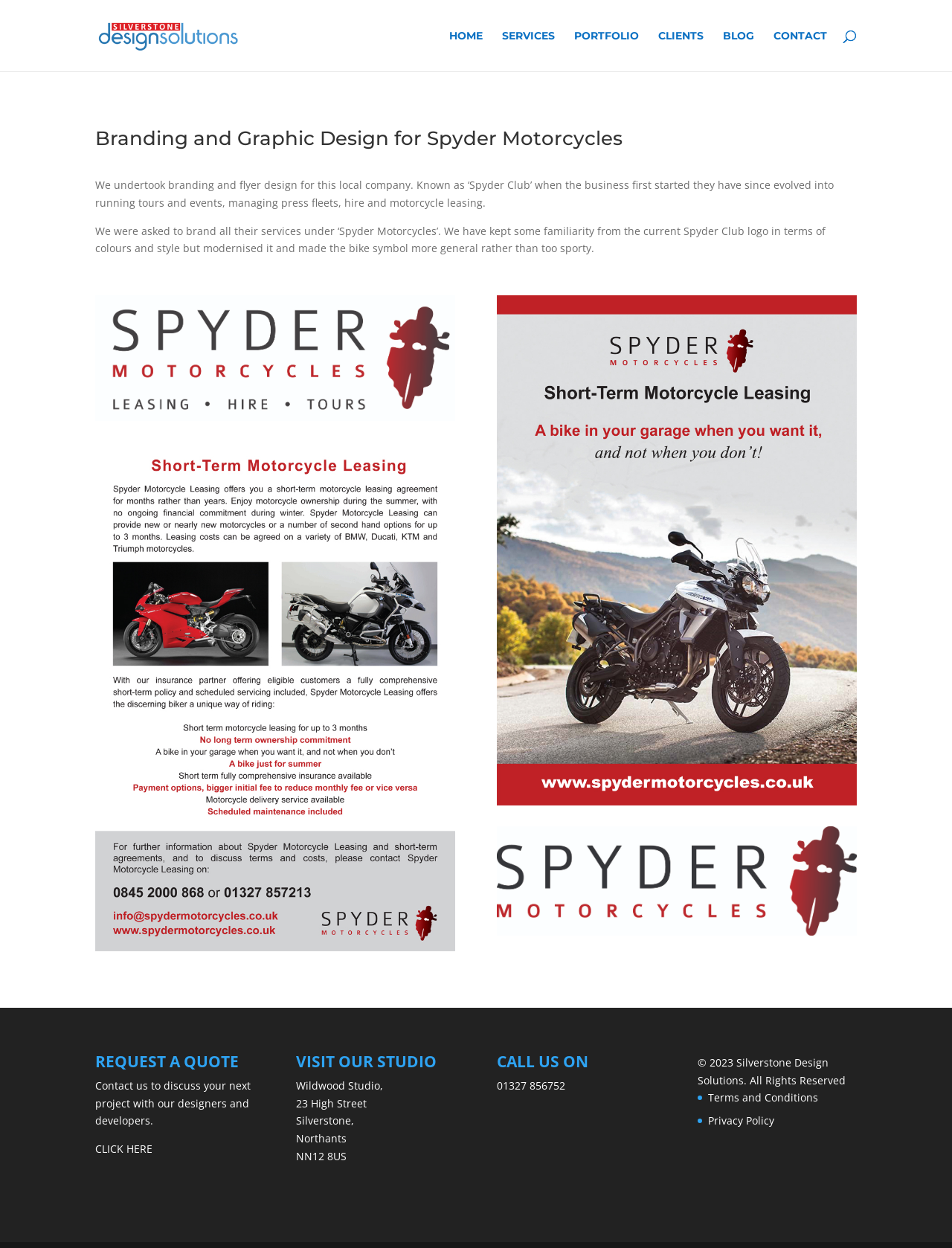Provide a one-word or short-phrase response to the question:
What is the phone number to call for inquiries?

01327 856752